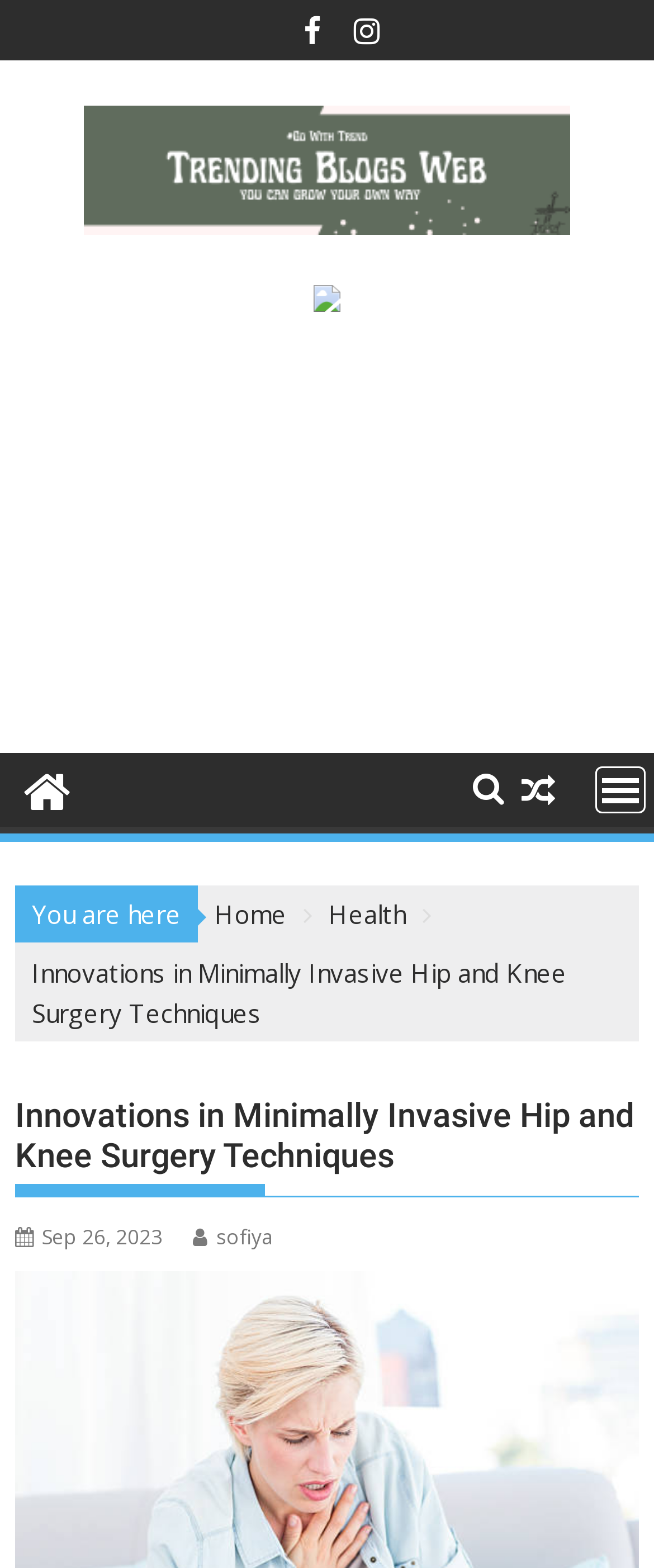Please locate the clickable area by providing the bounding box coordinates to follow this instruction: "Read the article".

[0.048, 0.61, 0.866, 0.657]